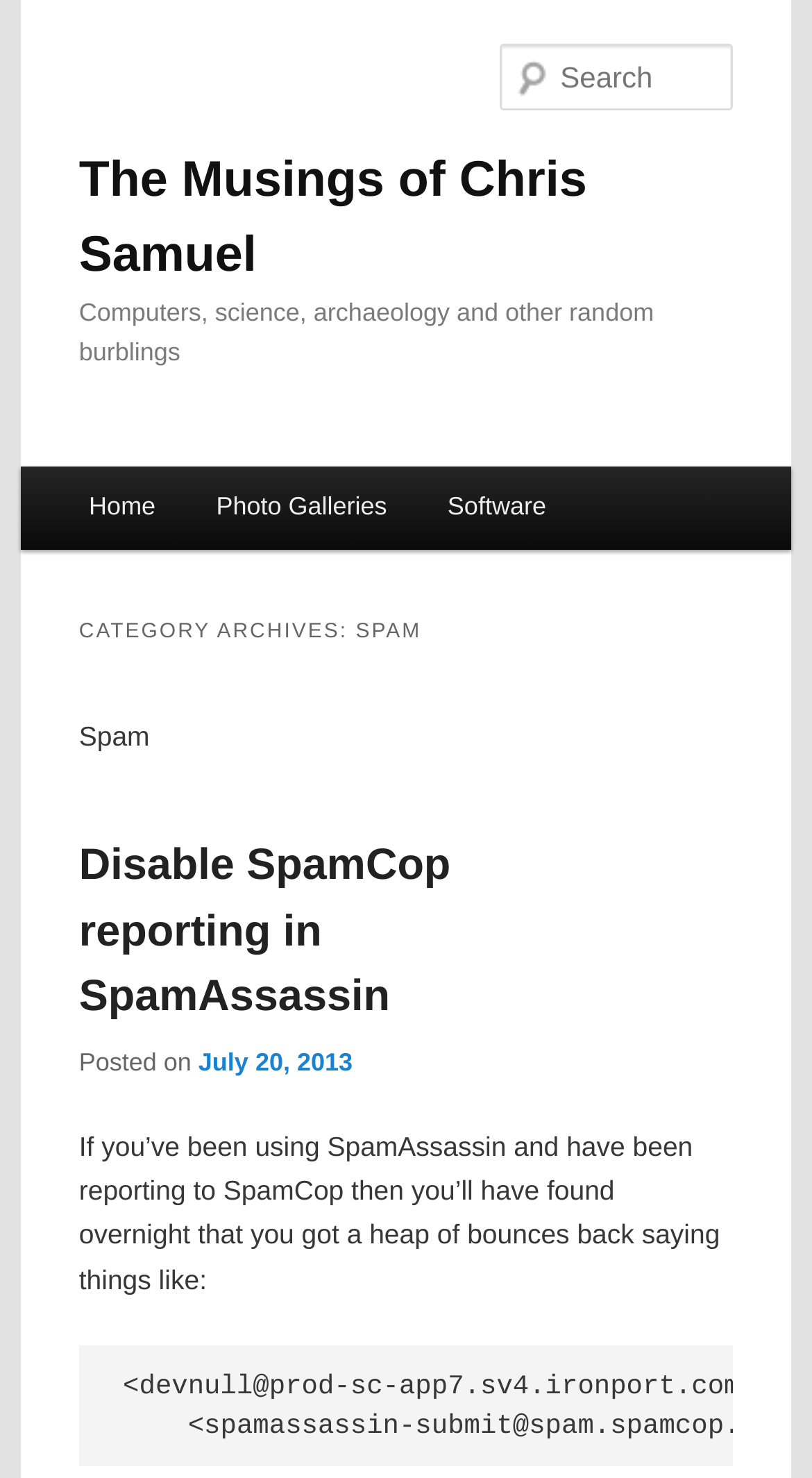Provide an in-depth caption for the webpage.

The webpage is a blog titled "The Musings of Chris Samuel" with a focus on spam-related topics. At the top, there are two "Skip to" links, one for primary content and one for secondary content, positioned at the very top left corner of the page. 

Below these links, the blog title "The Musings of Chris Samuel" is displayed prominently, with a link to the same title next to it. Underneath, there is a subtitle "Computers, science, archaeology and other random burblings" that spans almost the entire width of the page.

On the right side of the page, there is a search box labeled "Search Search". 

The main menu is located on the left side, with links to "Home", "Photo Galleries", and "Software". 

The main content of the page is divided into sections. The first section is titled "CATEGORY ARCHIVES: SPAM" and contains a single post titled "Disable SpamCop reporting in SpamAssassin". This post has a link to the same title, followed by the text "Posted on" and a link to the date "July 20, 2013". The post content is a block of text that discusses issues with SpamAssassin and SpamCop reporting.